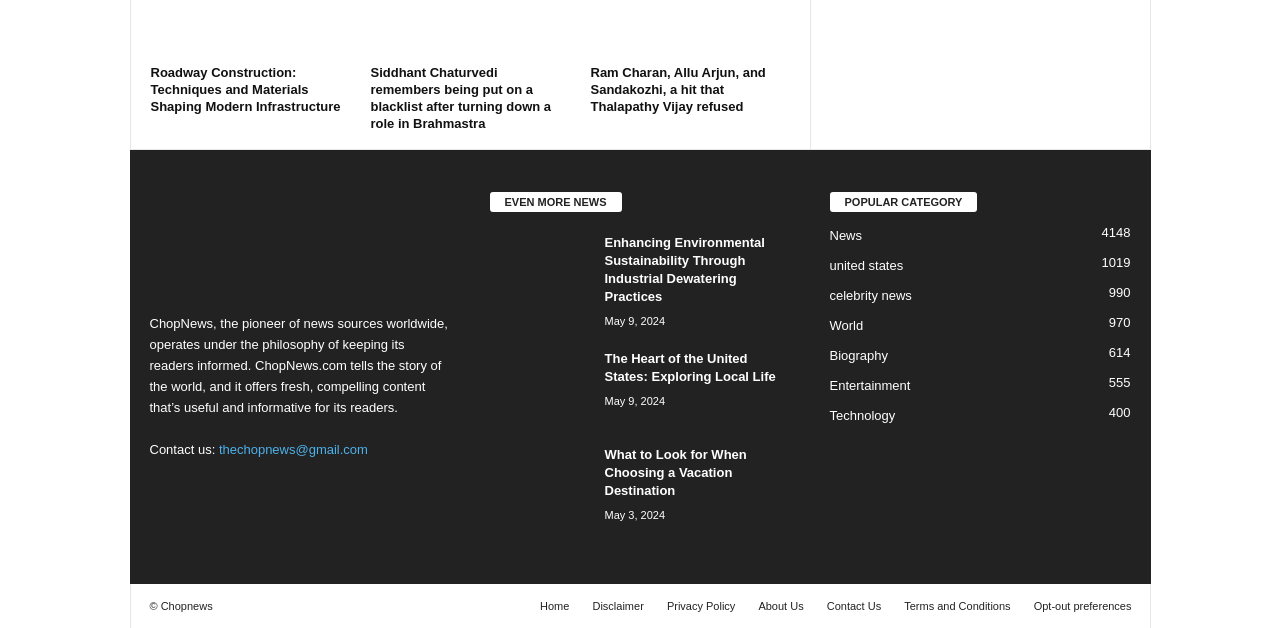Analyze the image and deliver a detailed answer to the question: How many popular categories are listed on the webpage?

The popular categories are listed in the LayoutTable element with the heading 'POPULAR CATEGORY'. There are 9 links listed below this heading, each representing a popular category.